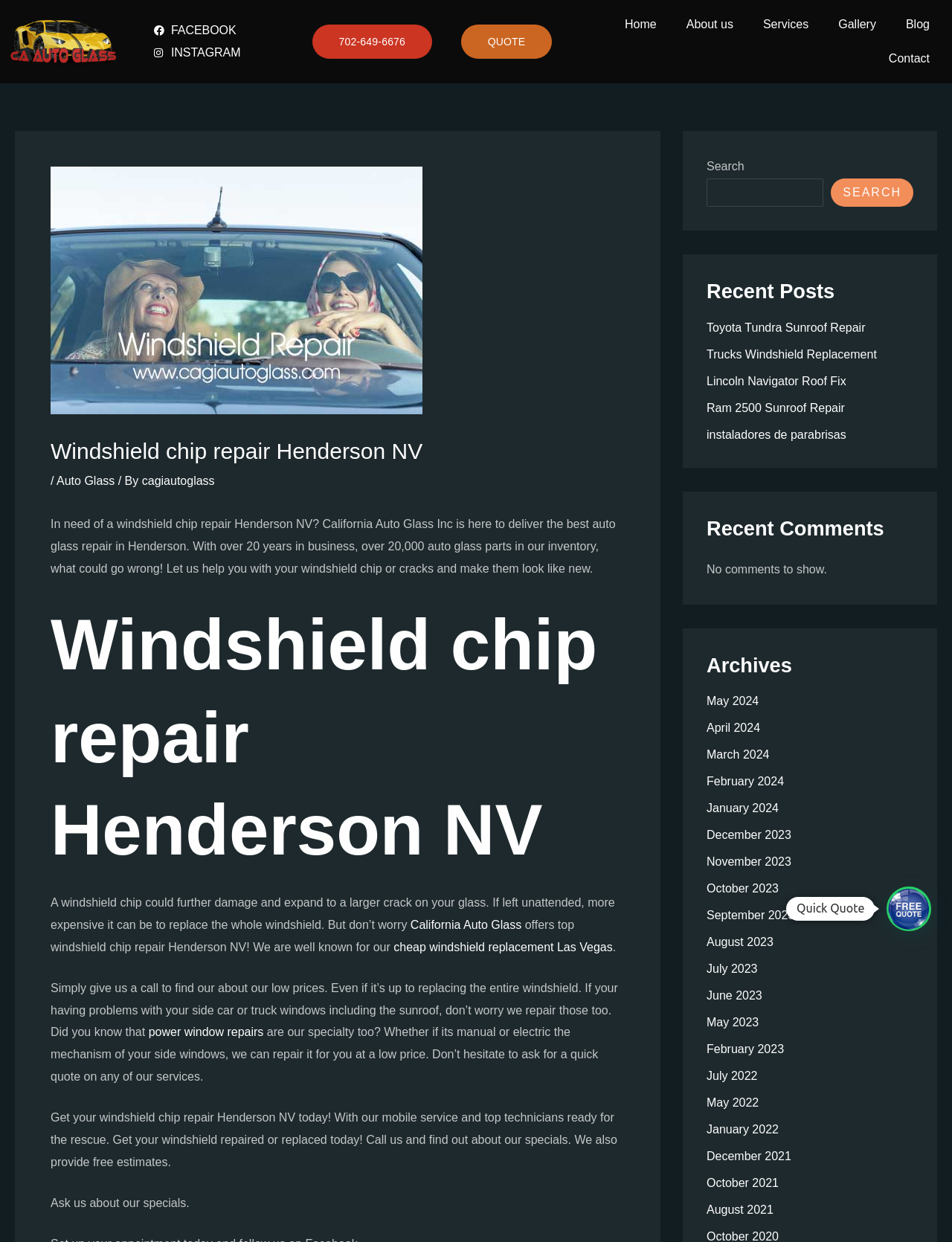Please identify the bounding box coordinates of the region to click in order to complete the task: "Search for something". The coordinates must be four float numbers between 0 and 1, specified as [left, top, right, bottom].

[0.742, 0.144, 0.865, 0.167]